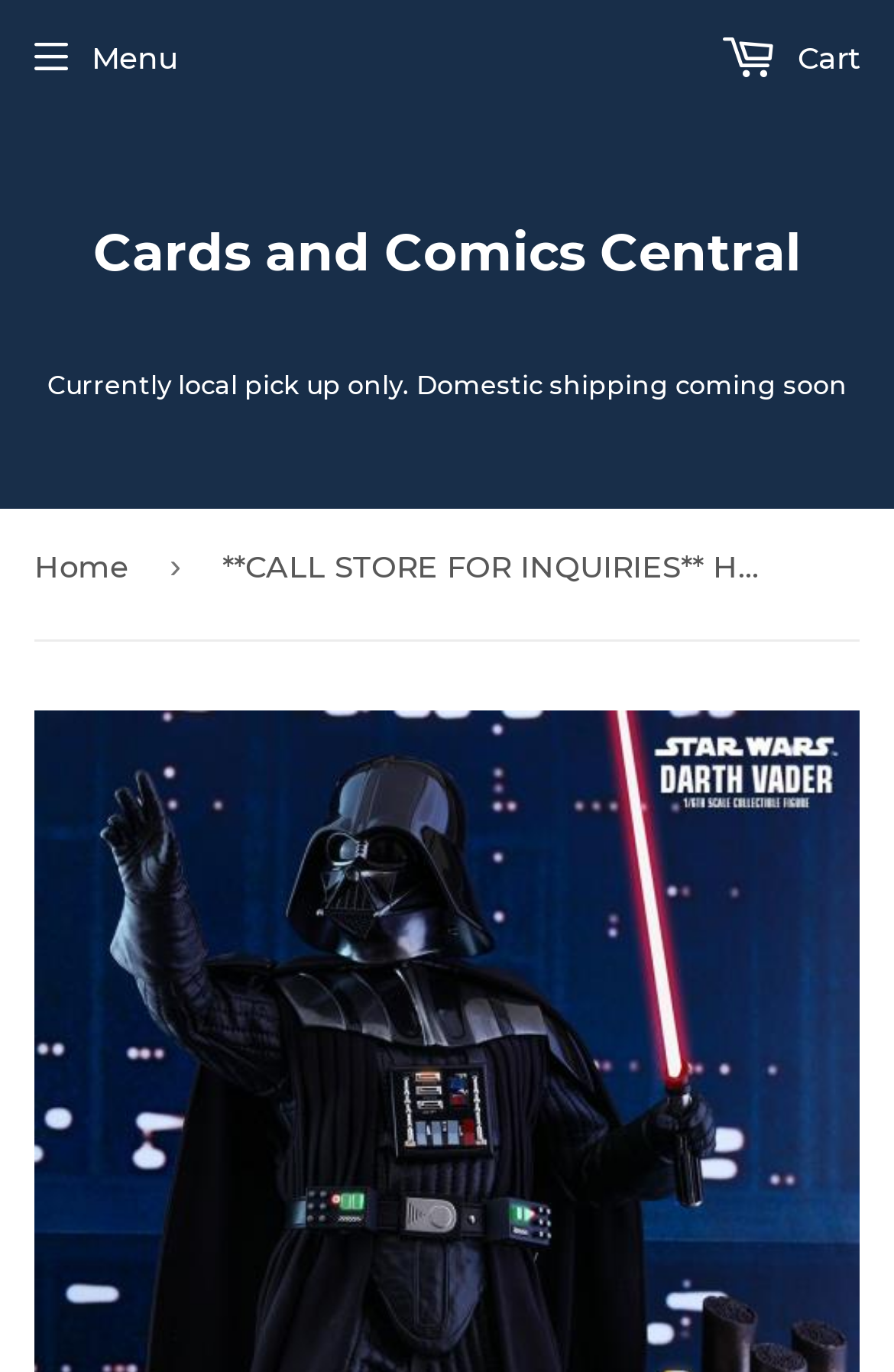Carefully examine the image and provide an in-depth answer to the question: What is the navigation section called?

I found this information by looking at the navigation element that contains links to different pages, and it is labeled as 'breadcrumbs'.